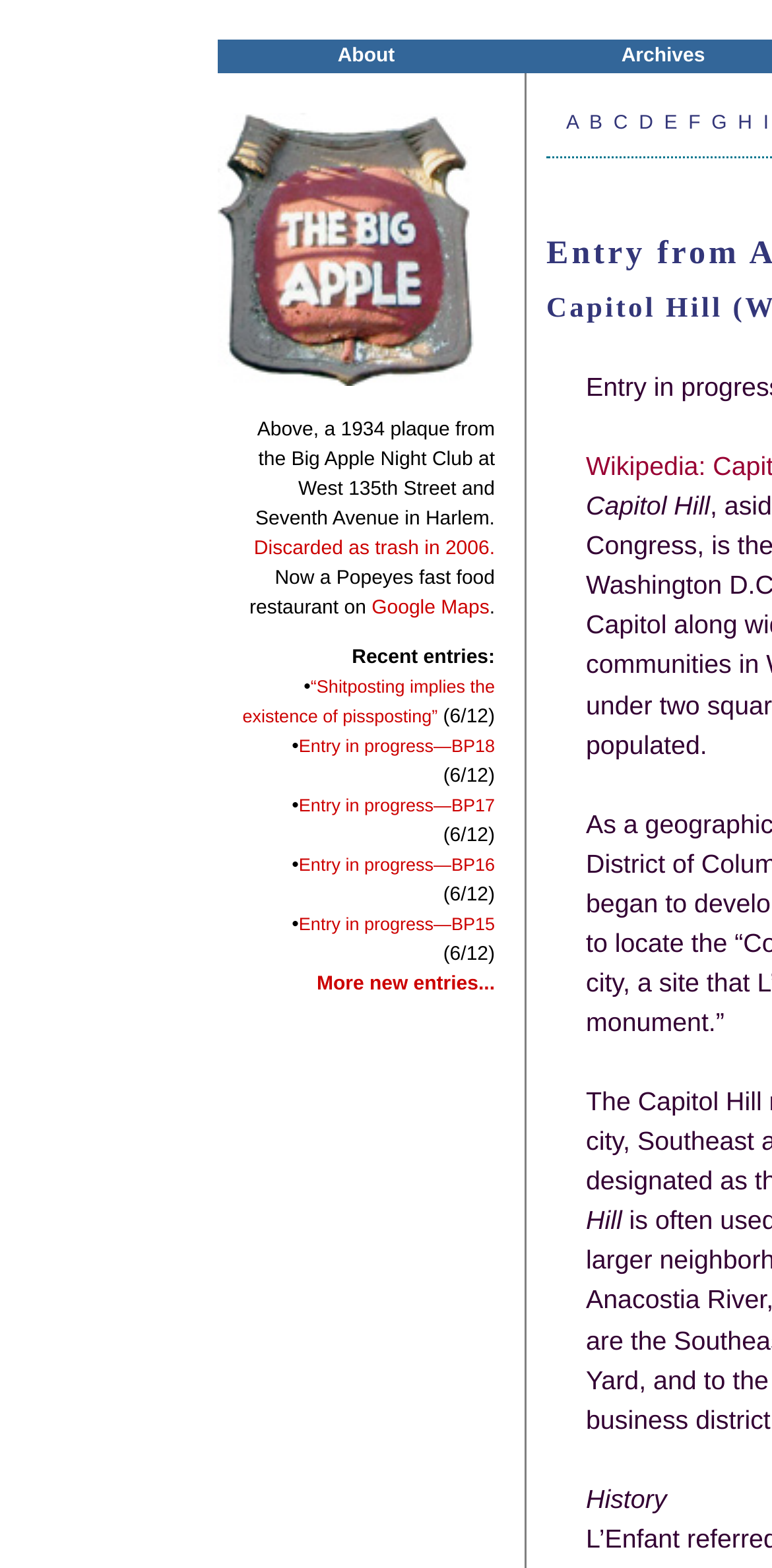Provide a short answer to the following question with just one word or phrase: What is the function of the alphabet links at the bottom?

Index or categorization